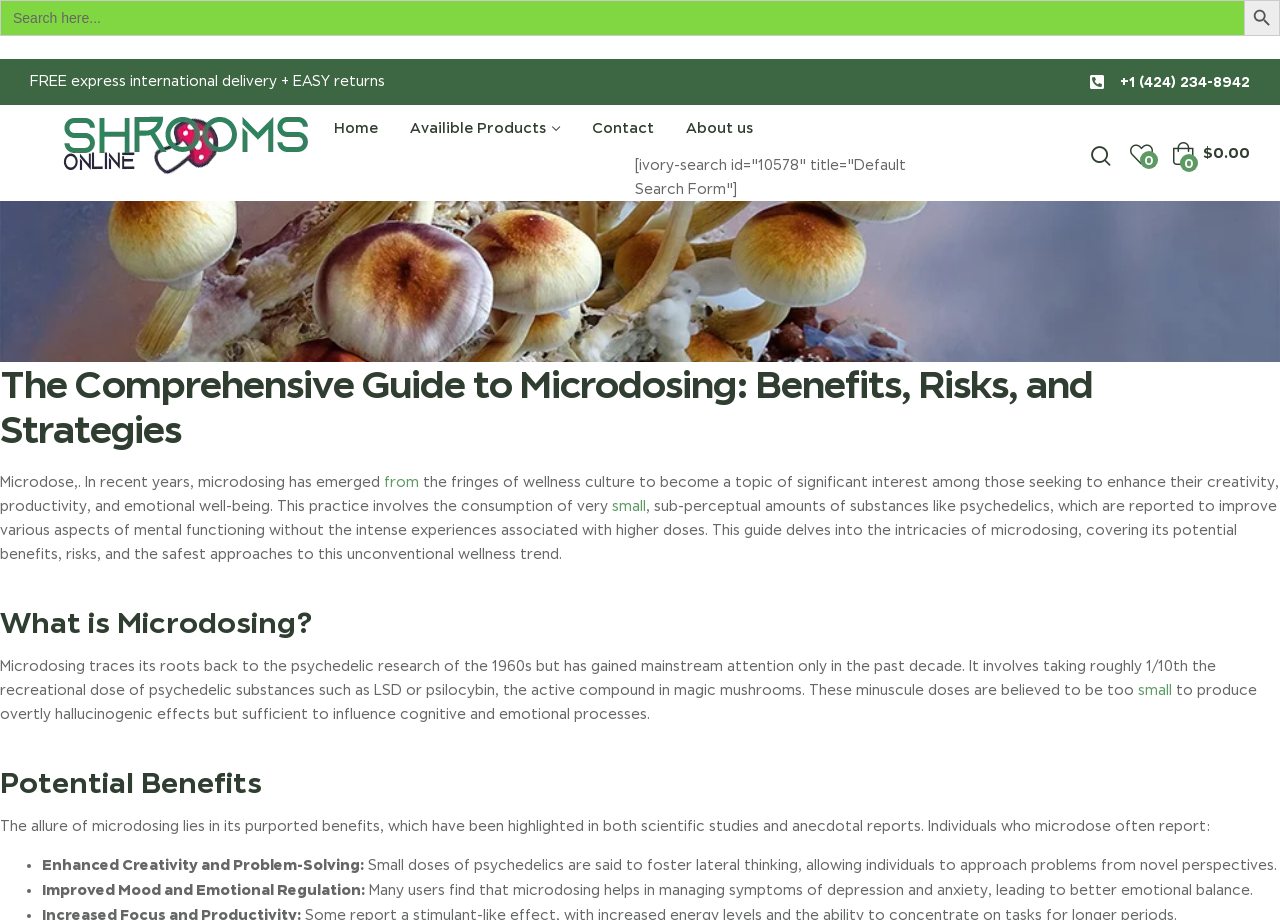Kindly determine the bounding box coordinates of the area that needs to be clicked to fulfill this instruction: "Click the contact link".

[0.451, 0.114, 0.522, 0.167]